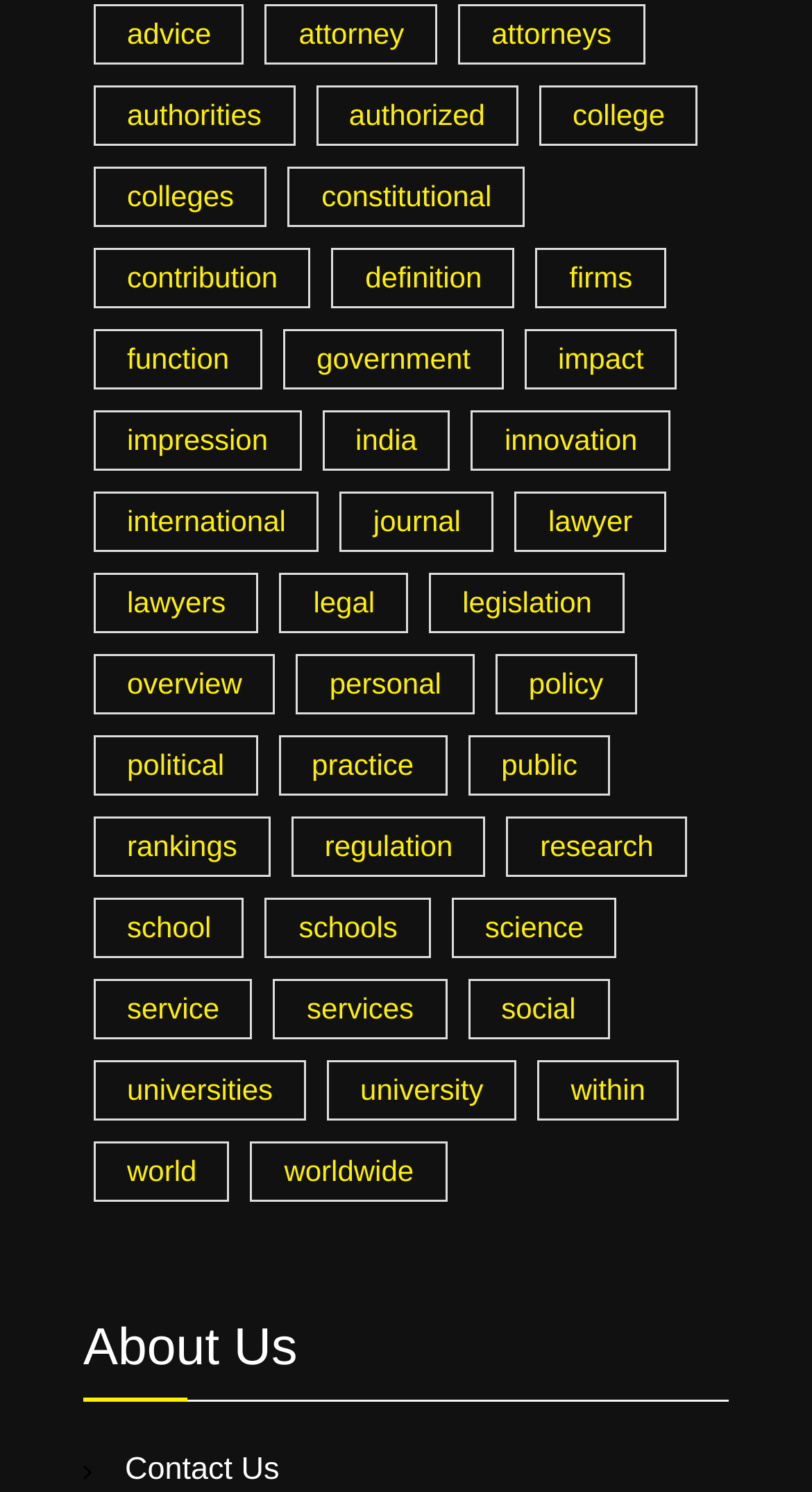What is the last link on the webpage?
Answer with a single word or phrase by referring to the visual content.

worldwide